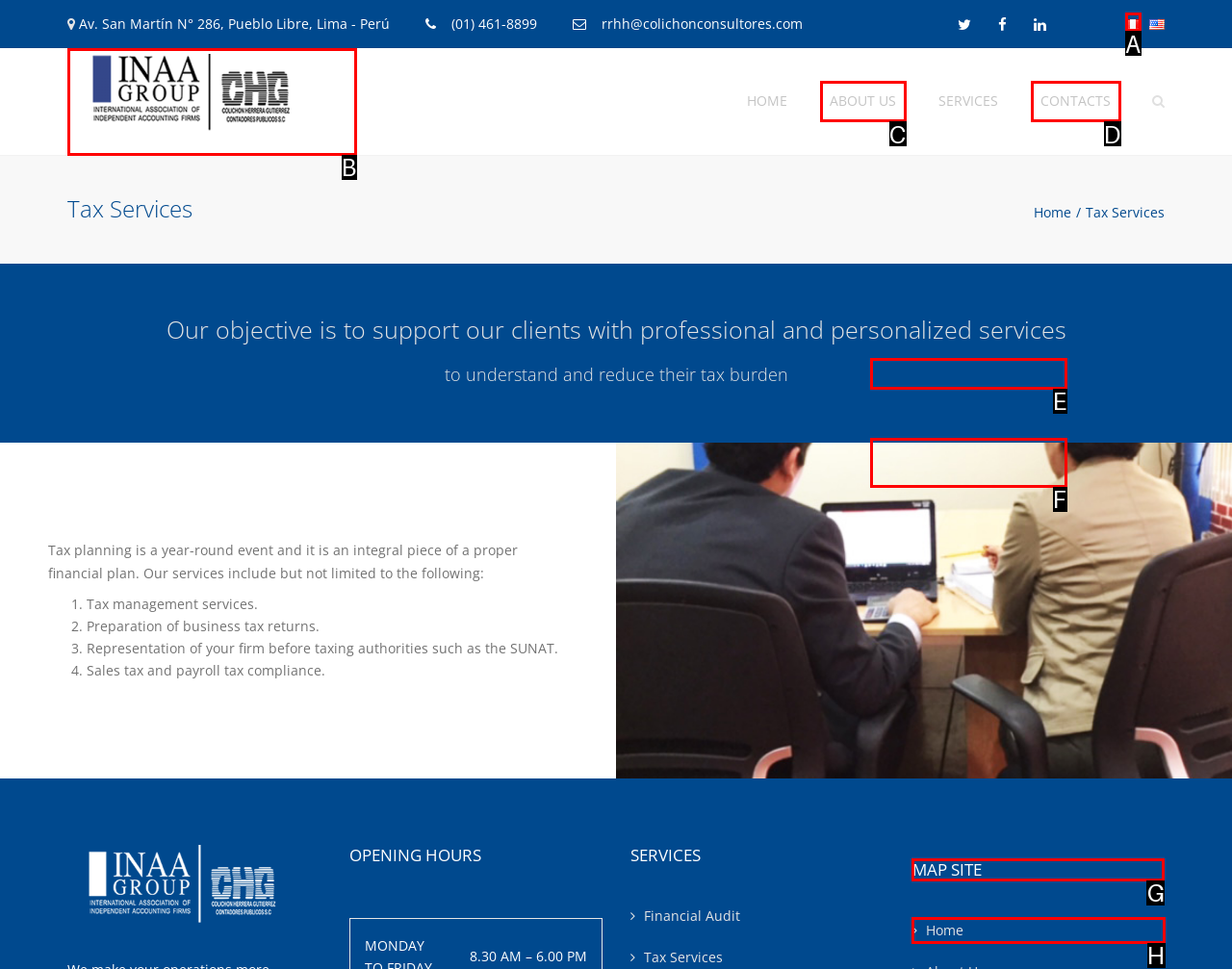Provide the letter of the HTML element that you need to click on to perform the task: View the map site.
Answer with the letter corresponding to the correct option.

G